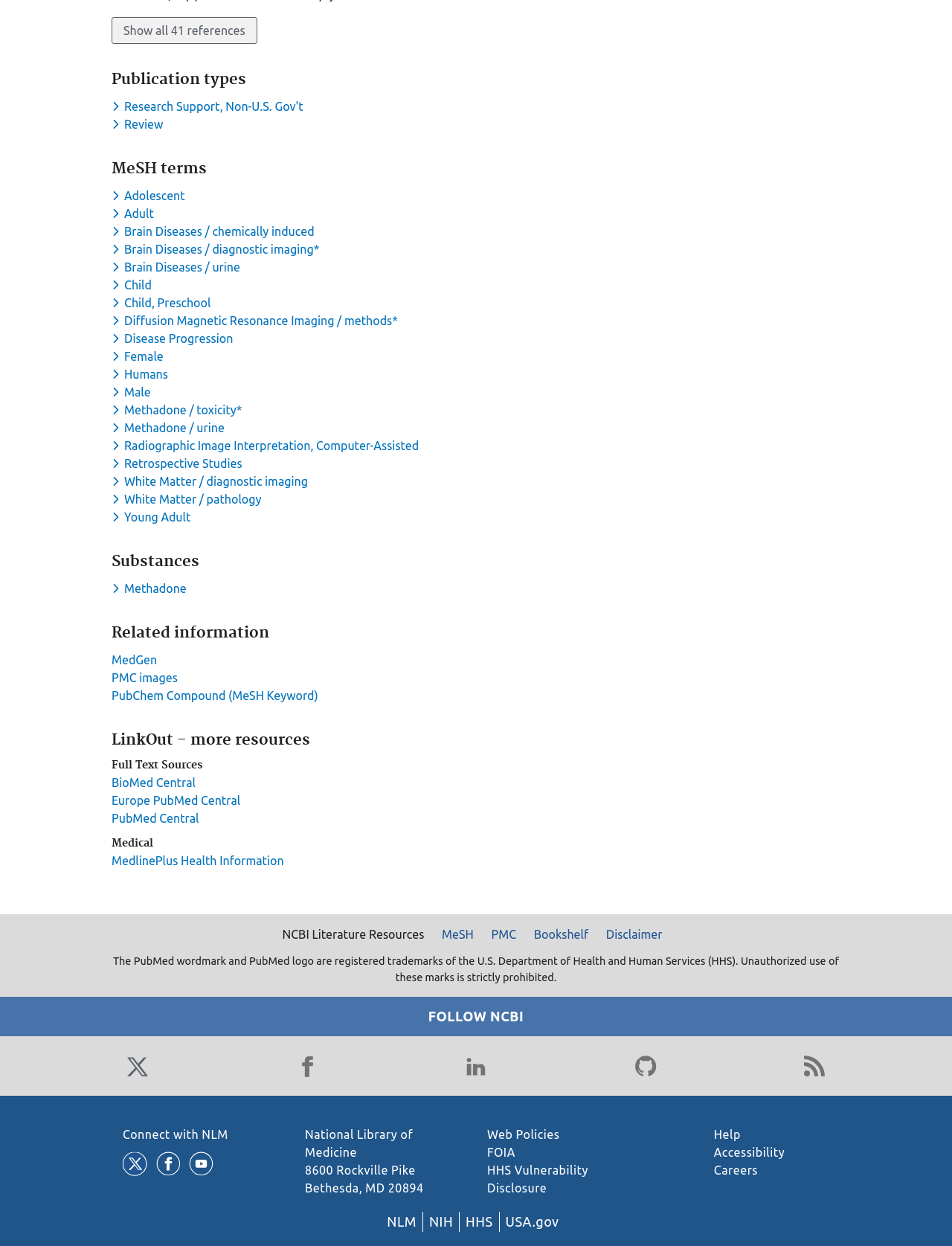Determine the bounding box coordinates of the UI element described below. Use the format (top-left x, top-left y, bottom-right x, bottom-right y) with floating point numbers between 0 and 1: Help

[0.75, 0.905, 0.778, 0.916]